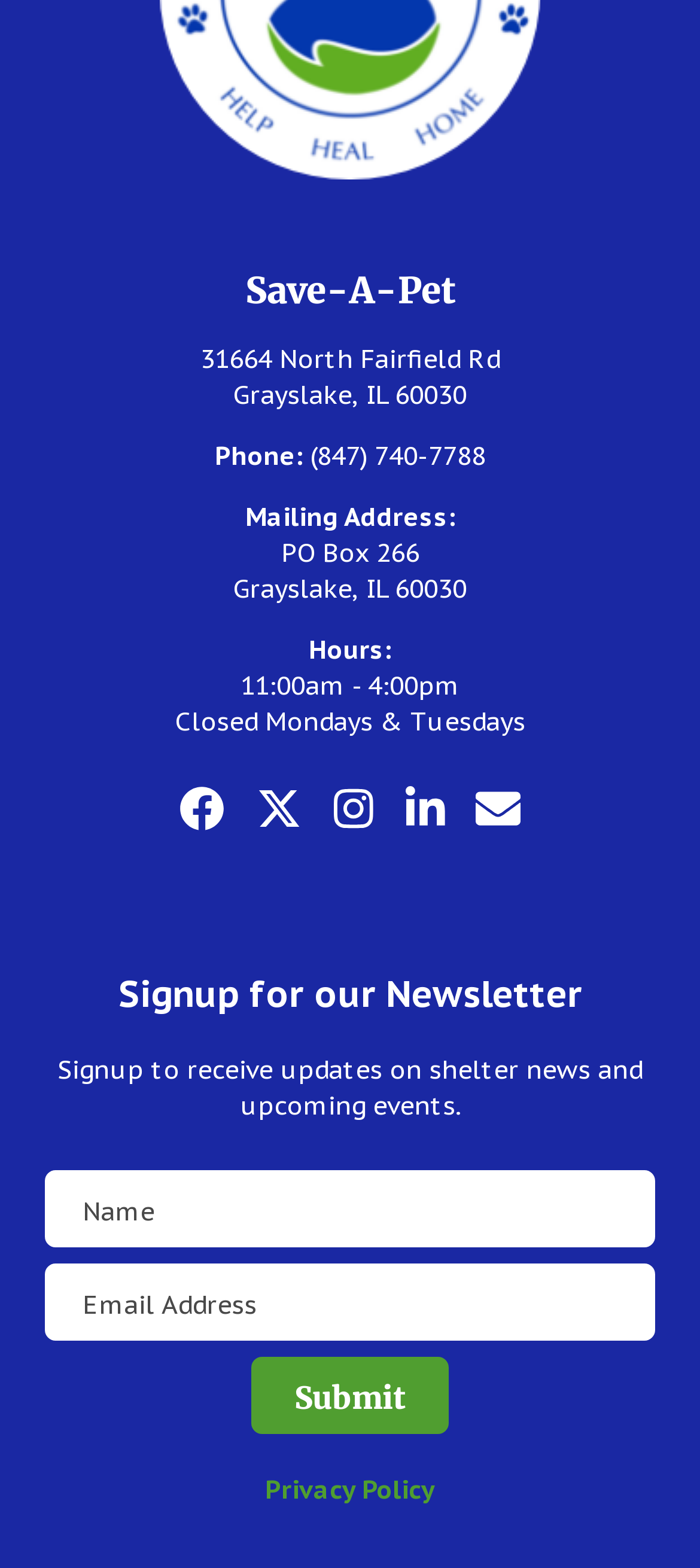Provide a brief response using a word or short phrase to this question:
What is the purpose of the form on the webpage?

Signup for newsletter